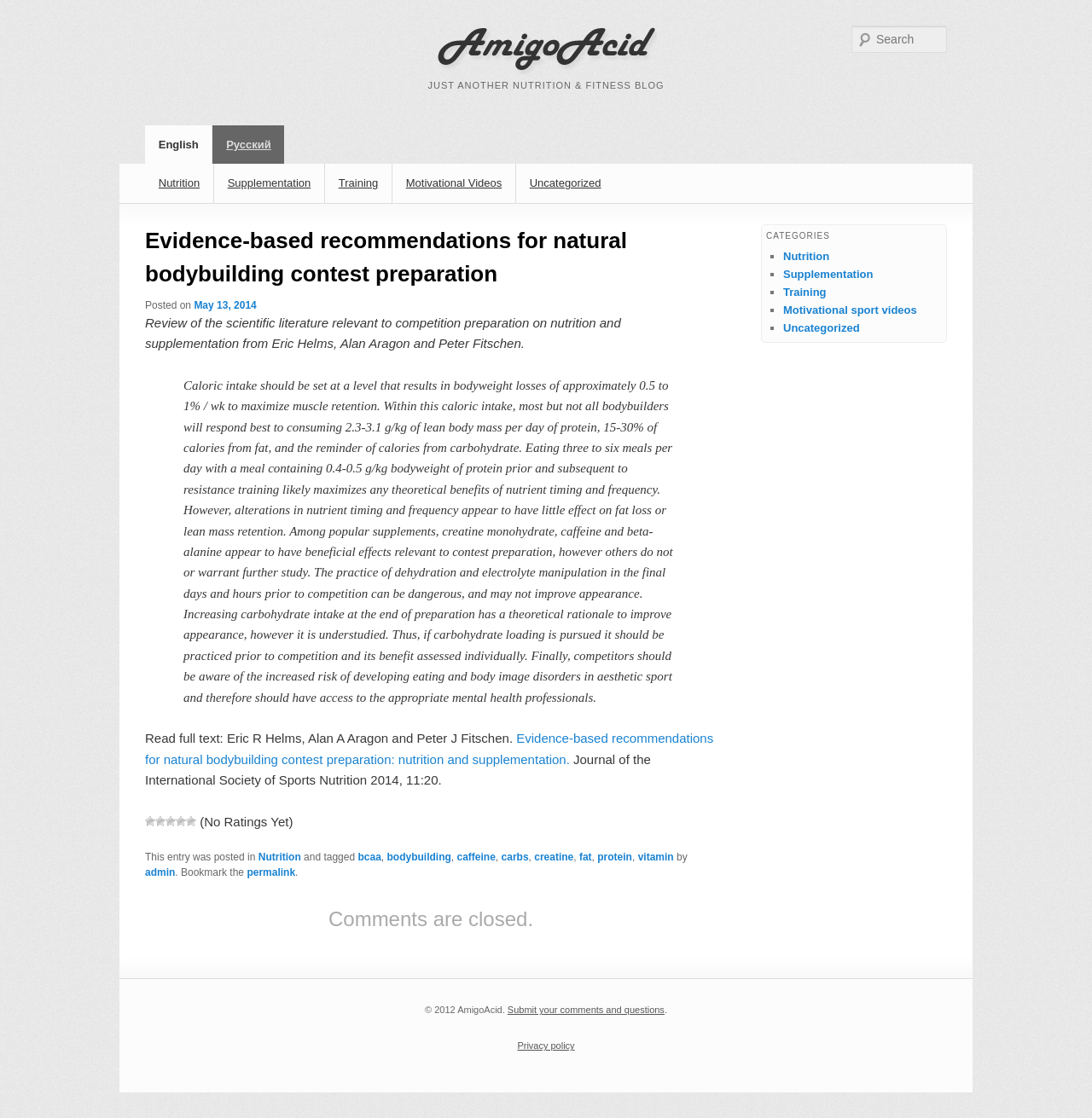Determine the bounding box coordinates of the region I should click to achieve the following instruction: "Read full text of the article". Ensure the bounding box coordinates are four float numbers between 0 and 1, i.e., [left, top, right, bottom].

[0.133, 0.654, 0.653, 0.685]